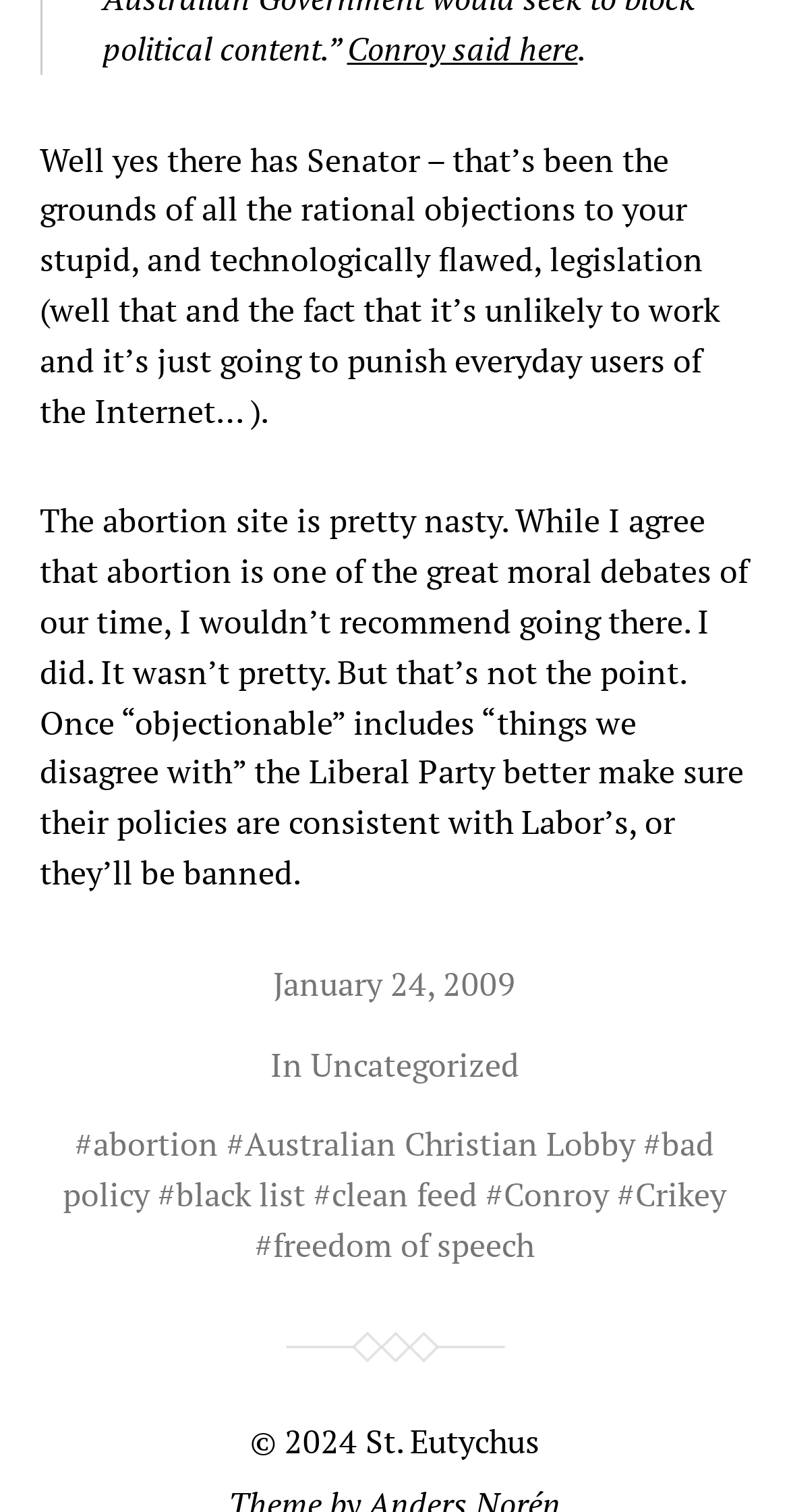Identify the bounding box coordinates for the element you need to click to achieve the following task: "Click on the link to view the post from January 24, 2009". Provide the bounding box coordinates as four float numbers between 0 and 1, in the form [left, top, right, bottom].

[0.346, 0.636, 0.654, 0.665]